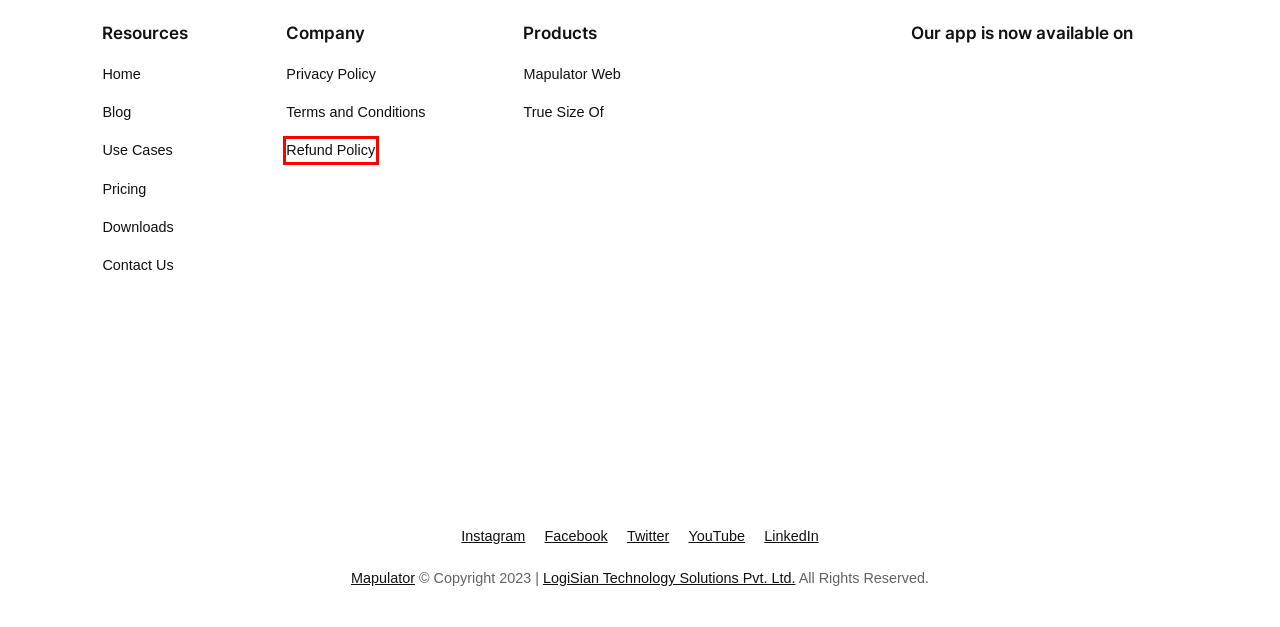You have been given a screenshot of a webpage, where a red bounding box surrounds a UI element. Identify the best matching webpage description for the page that loads after the element in the bounding box is clicked. Options include:
A. Terms and Conditions - Mapulator
B. Privacy Policy - Mapulator
C. Use Cases - Mapulator
D. TrueSizeOf: True Size & Distance of Stars and Planets
E. LogiŠian Home - Building Tomorrow, Today.
F. Cancellations and Refunds - Mapulator
G. ‎Mapulator - GPS Field Measure on the App Store
H. Area Calculator to Measure Irregular shaped Land

F